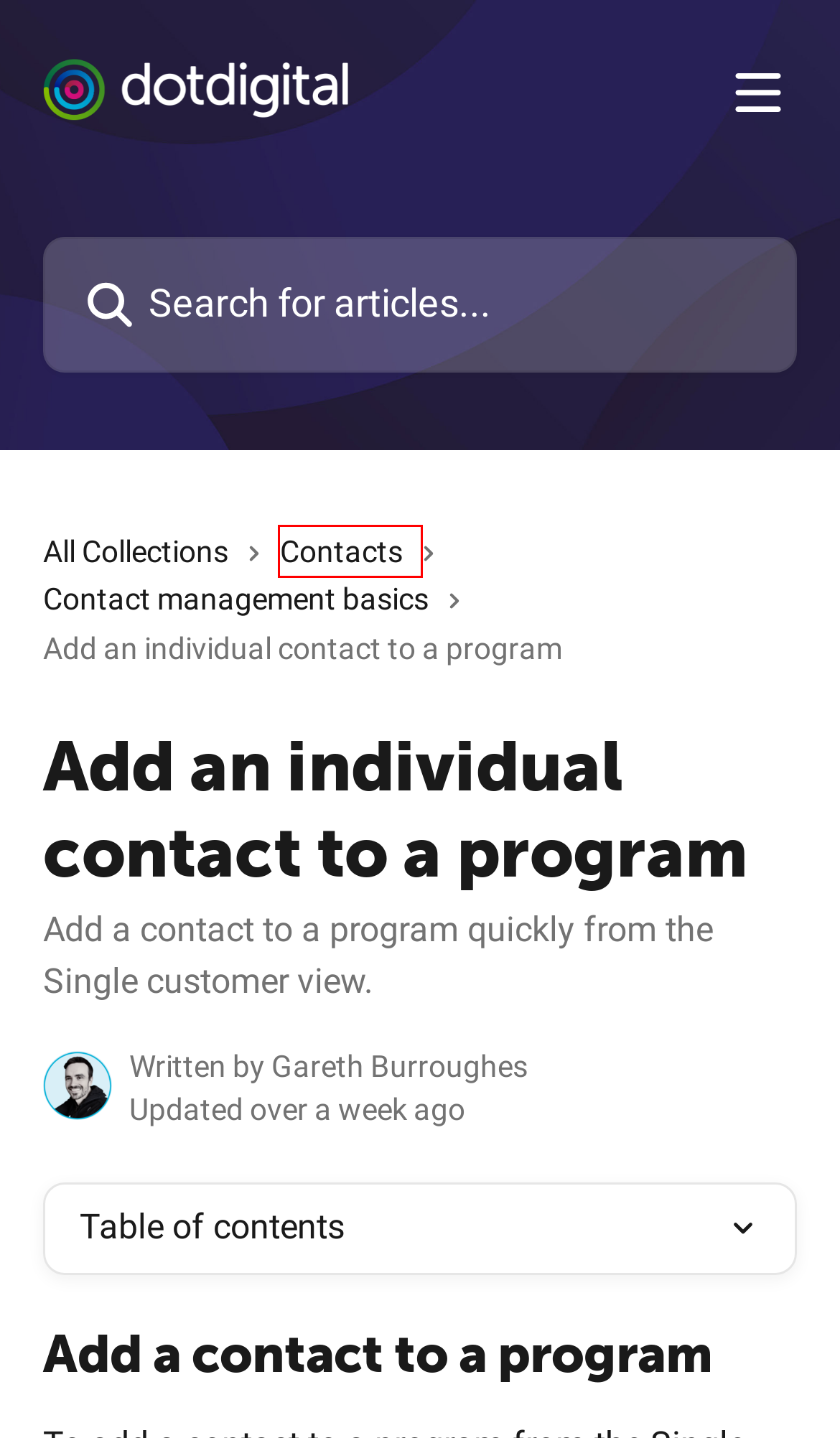Given a screenshot of a webpage with a red bounding box highlighting a UI element, determine which webpage description best matches the new webpage that appears after clicking the highlighted element. Here are the candidates:
A. Contact management basics | Dotdigital Help Centre
B. Using programs to add contacts to lists and other programs | Dotdigital Help Centre
C. Training Hub
D. Add an individual contact to a list | Dotdigital Help Centre
E. Contacts | Dotdigital Help Centre
F. Edit a contact | Dotdigital Help Centre
G. Dotdigital API
H. Delete a contact | Dotdigital Help Centre

E